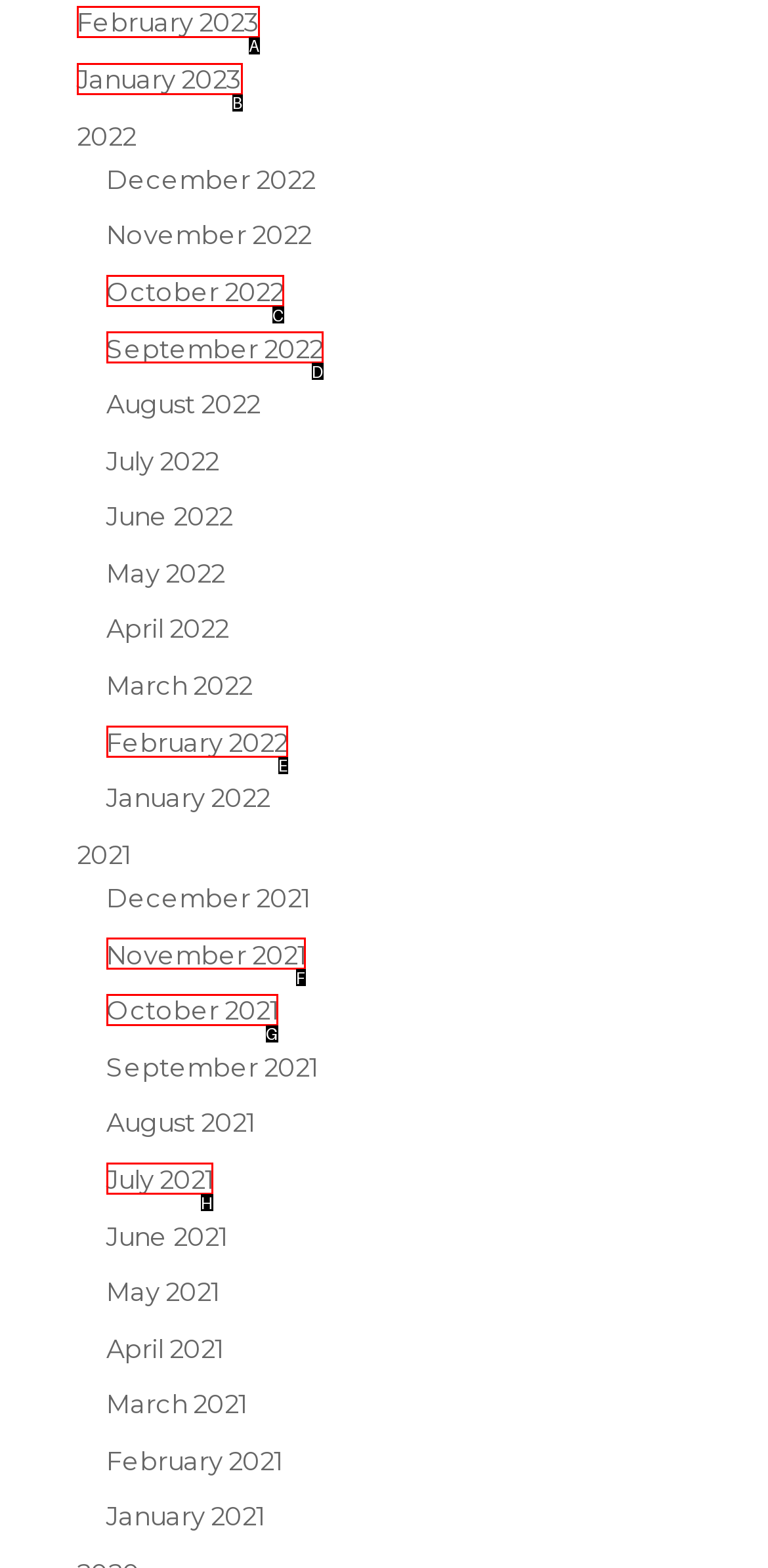Identify the correct HTML element to click for the task: View February 2023. Provide the letter of your choice.

A